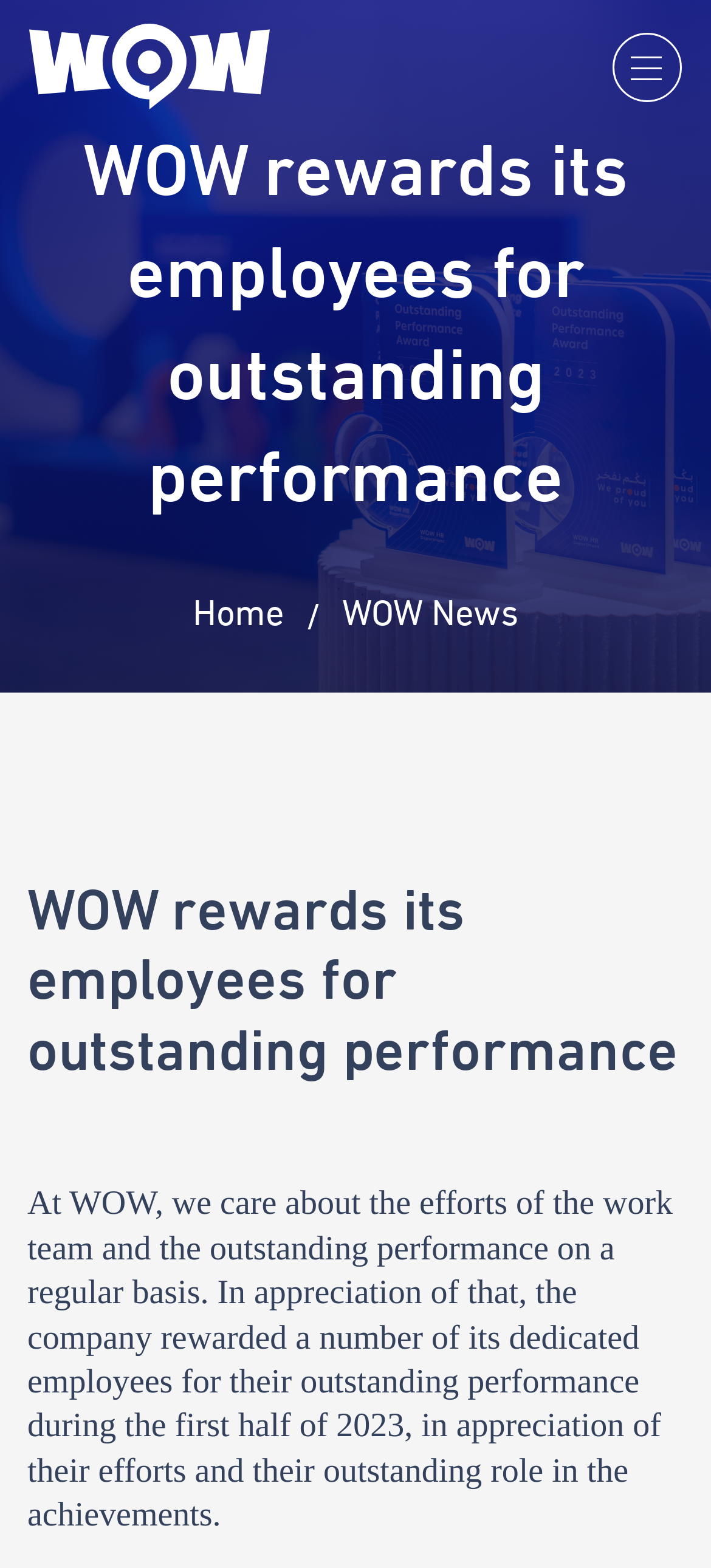Using the element description: "Menu", determine the bounding box coordinates. The coordinates should be in the format [left, top, right, bottom], with values between 0 and 1.

None